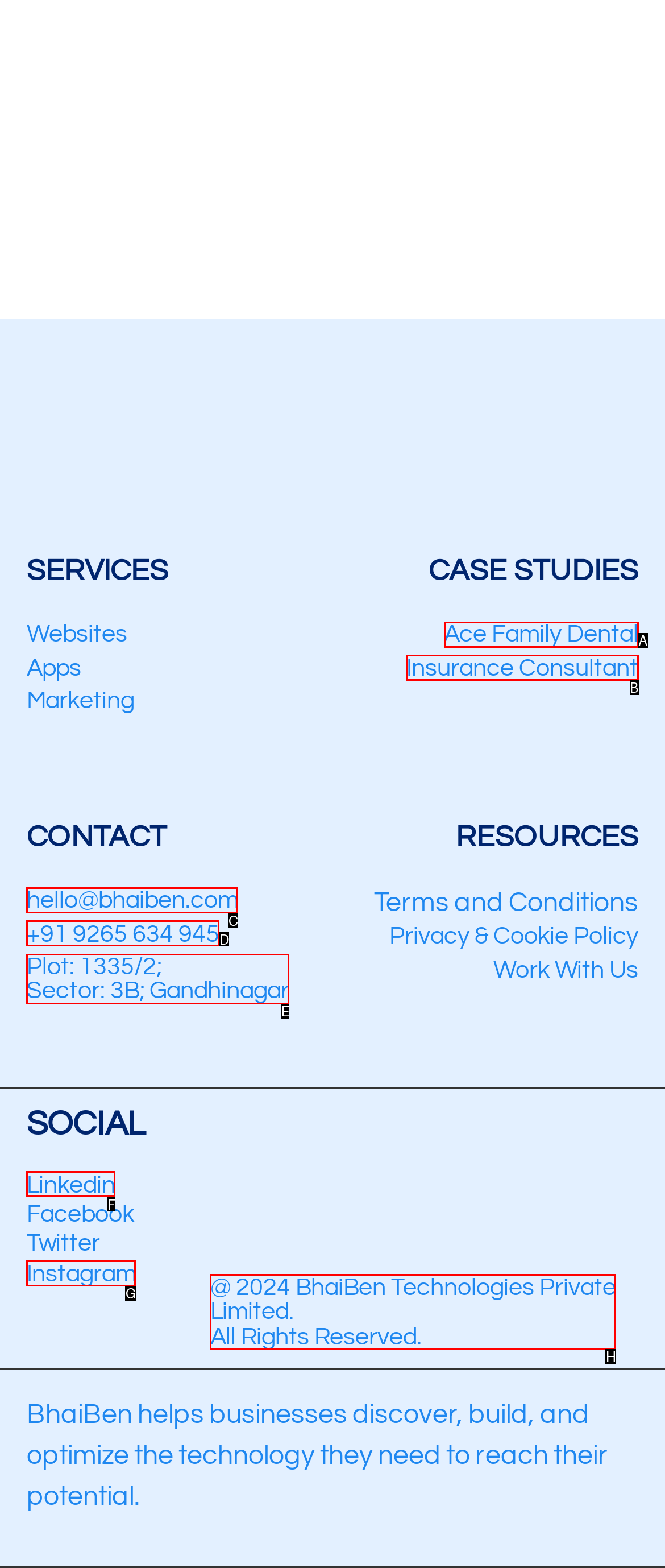Select the option that fits this description: Plot: 1335/2; Sector: 3B; Gandhinagar
Answer with the corresponding letter directly.

E